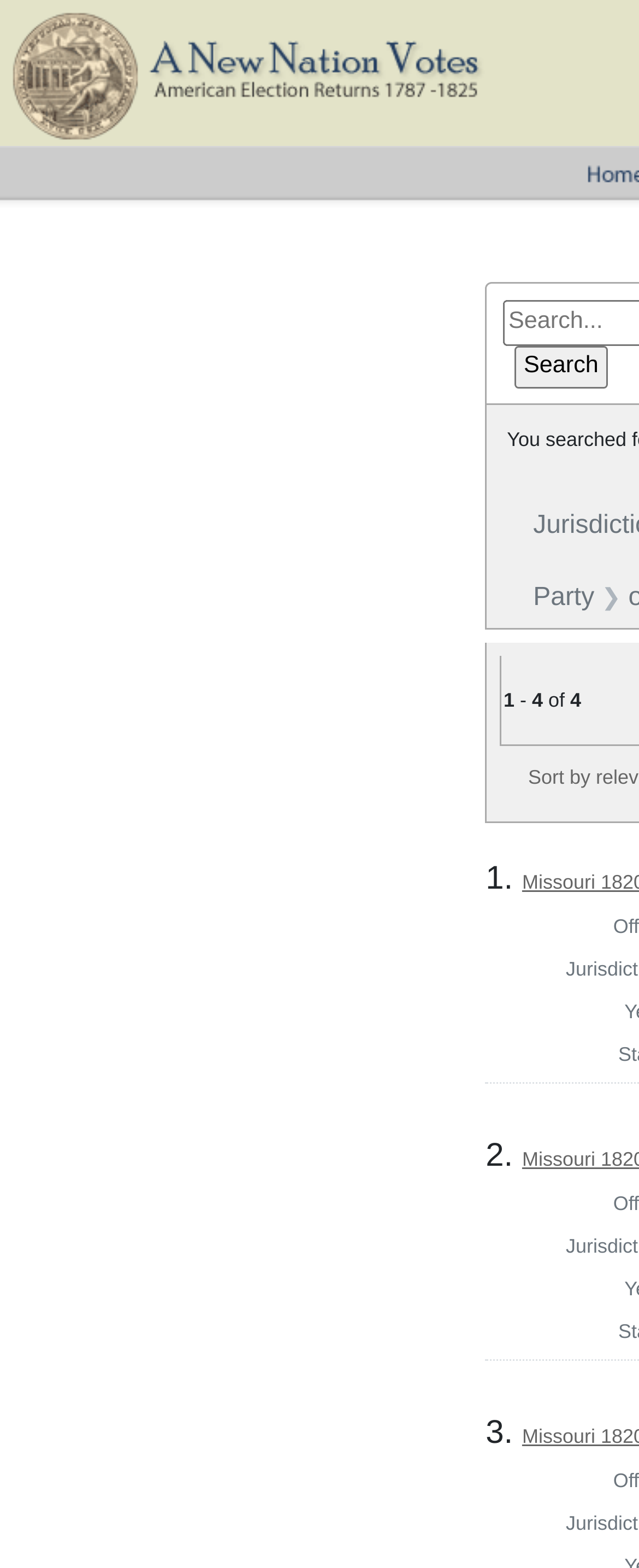What is the purpose of the image?
Kindly give a detailed and elaborate answer to the question.

The image is located at the top of the page, and it has the same text as the heading 'A New Nation Votes', so it is likely a logo or an icon representing the webpage's title.